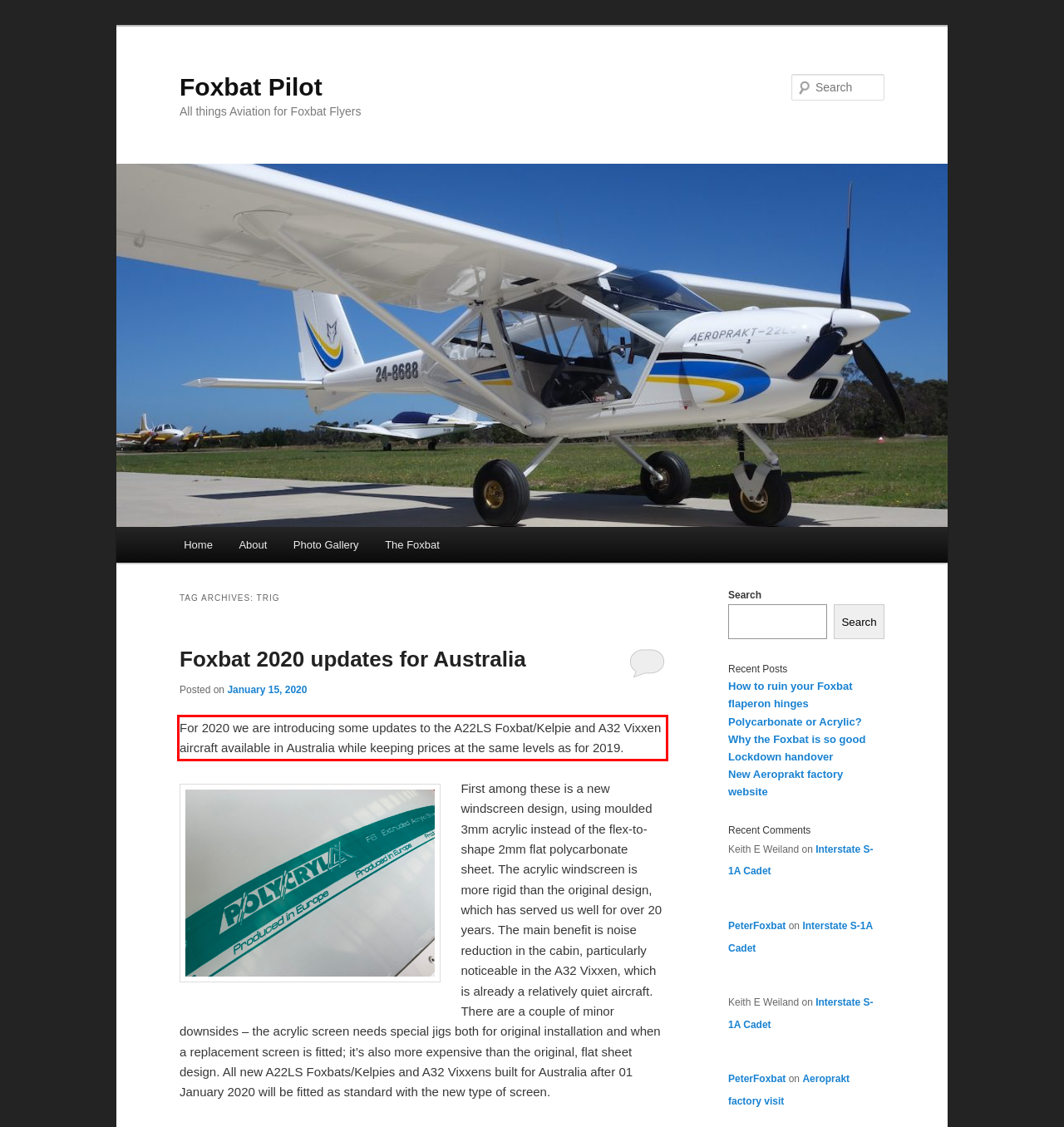Please look at the webpage screenshot and extract the text enclosed by the red bounding box.

For 2020 we are introducing some updates to the A22LS Foxbat/Kelpie and A32 Vixxen aircraft available in Australia while keeping prices at the same levels as for 2019.